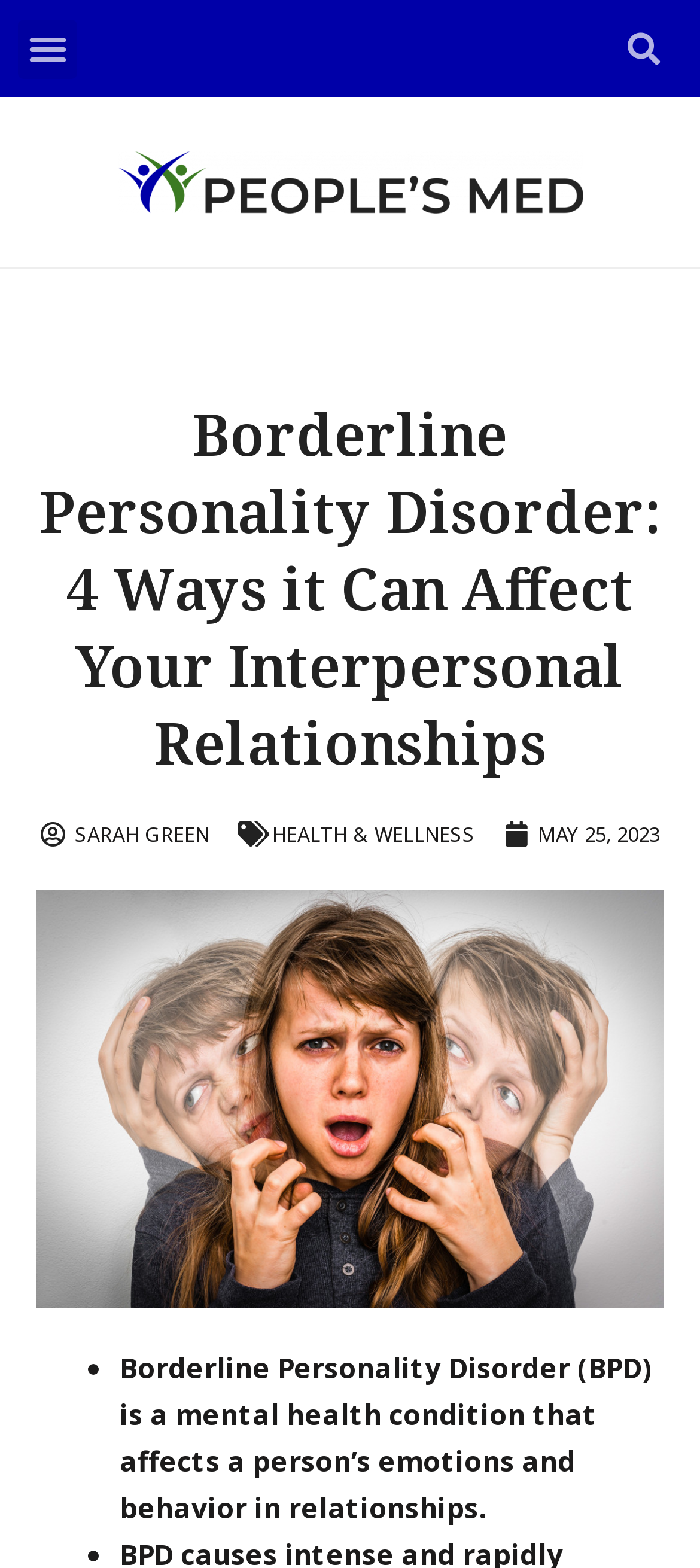What is the image below the heading about?
Please answer the question as detailed as possible based on the image.

The image below the heading is a picture of a woman, and it is related to the topic of the article, which is Borderline Personality Disorder.